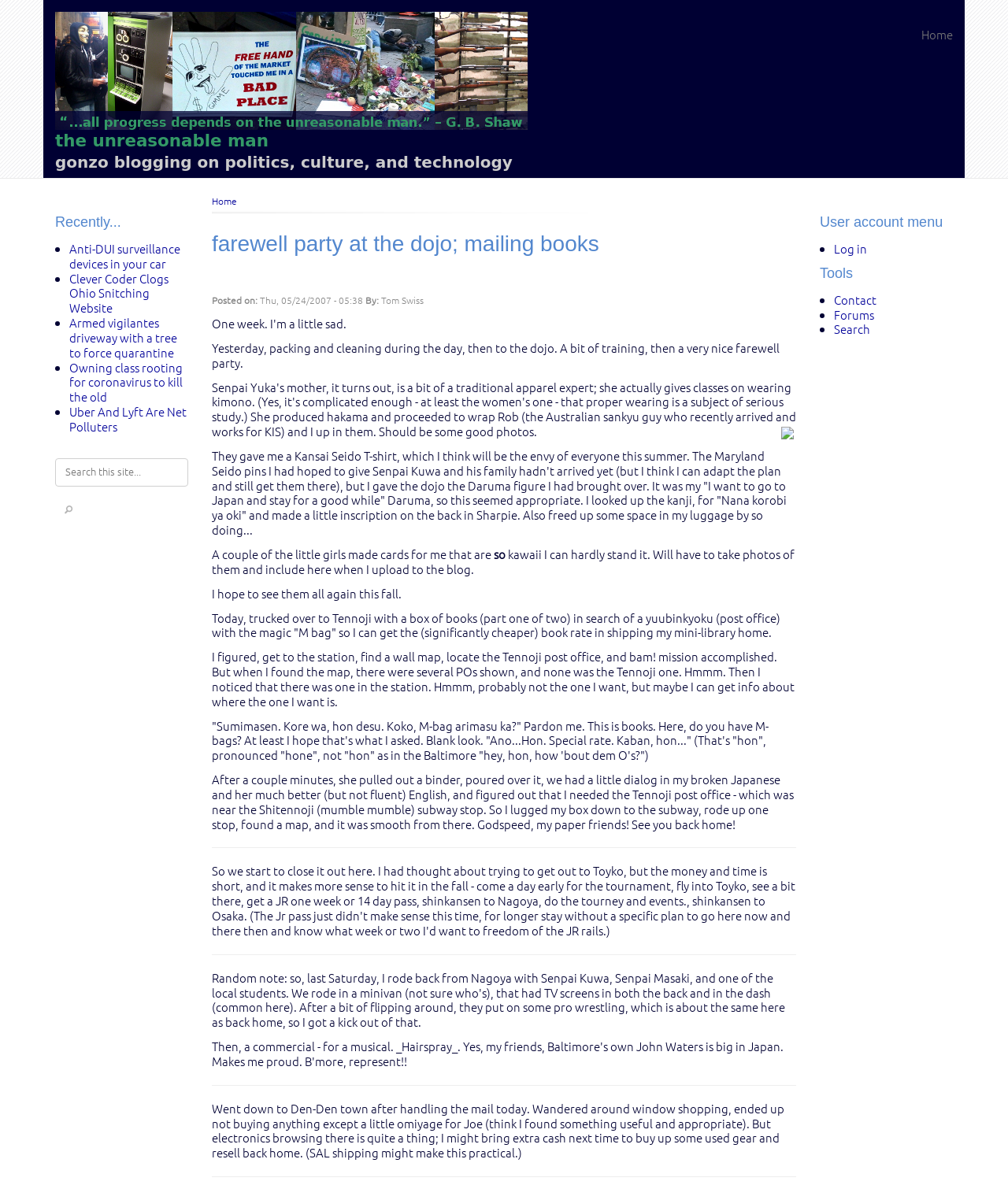Review the image closely and give a comprehensive answer to the question: What is the name of the subway stop near the Tennoji post office?

The answer can be found in the blog post, where the blogger mentions that they were told to go to the Shitennoji subway stop to find the Tennoji post office.